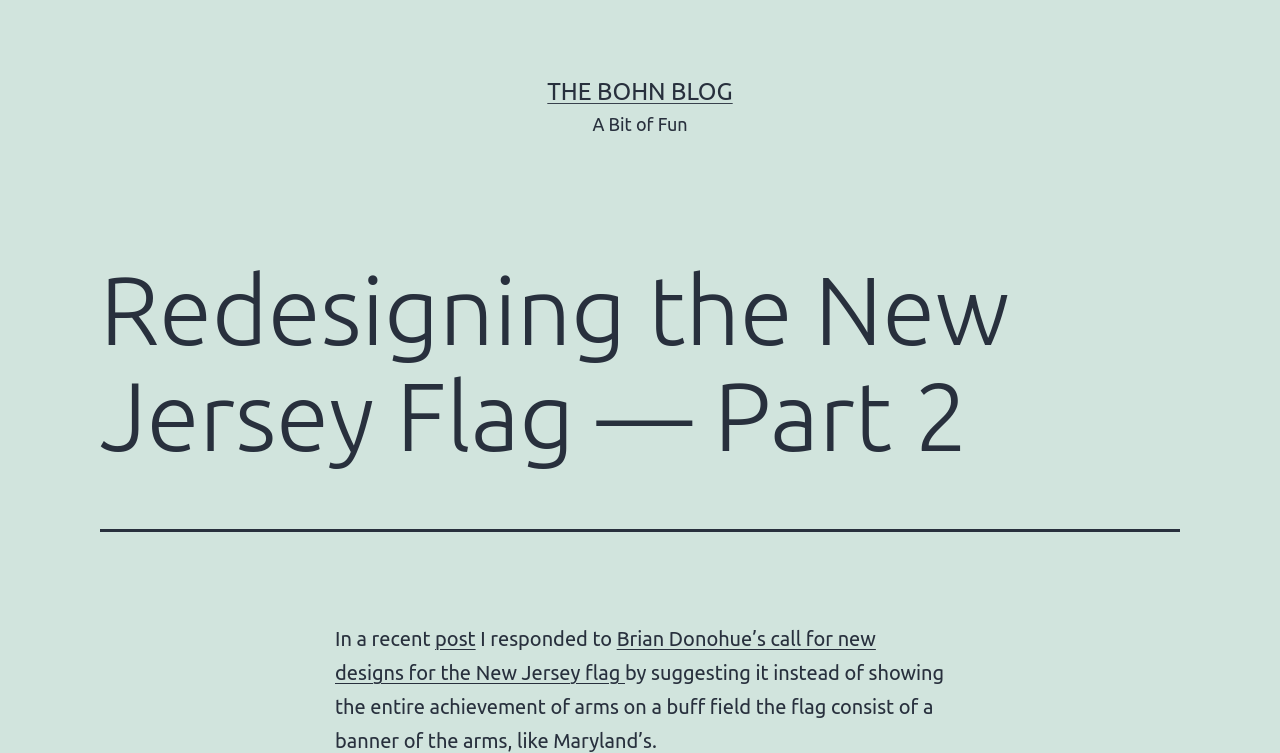Find the bounding box coordinates for the HTML element described in this sentence: "The Bohn Blog". Provide the coordinates as four float numbers between 0 and 1, in the format [left, top, right, bottom].

[0.428, 0.104, 0.572, 0.139]